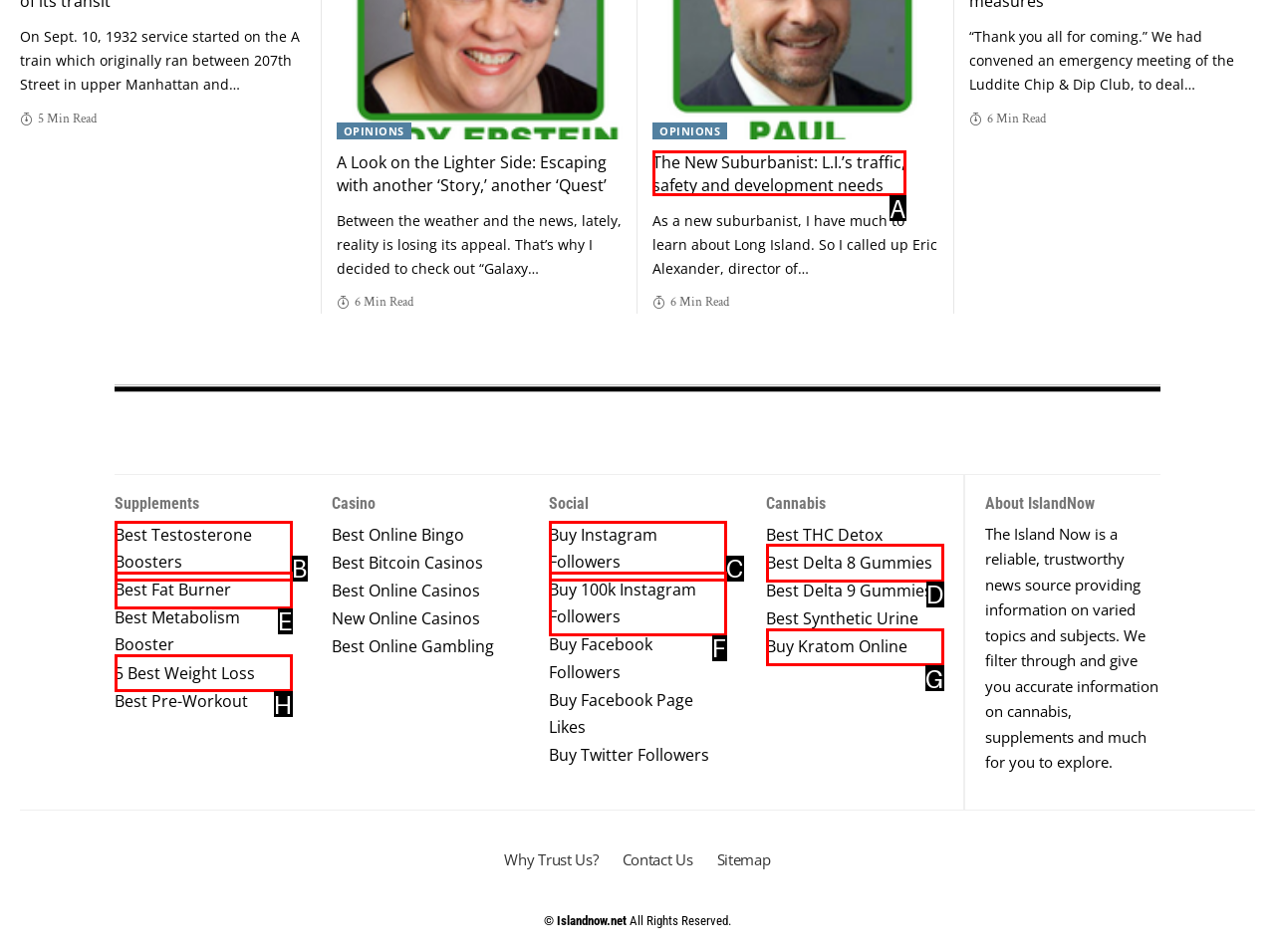Tell me which option best matches the description: 5 Best Weight Loss
Answer with the option's letter from the given choices directly.

H